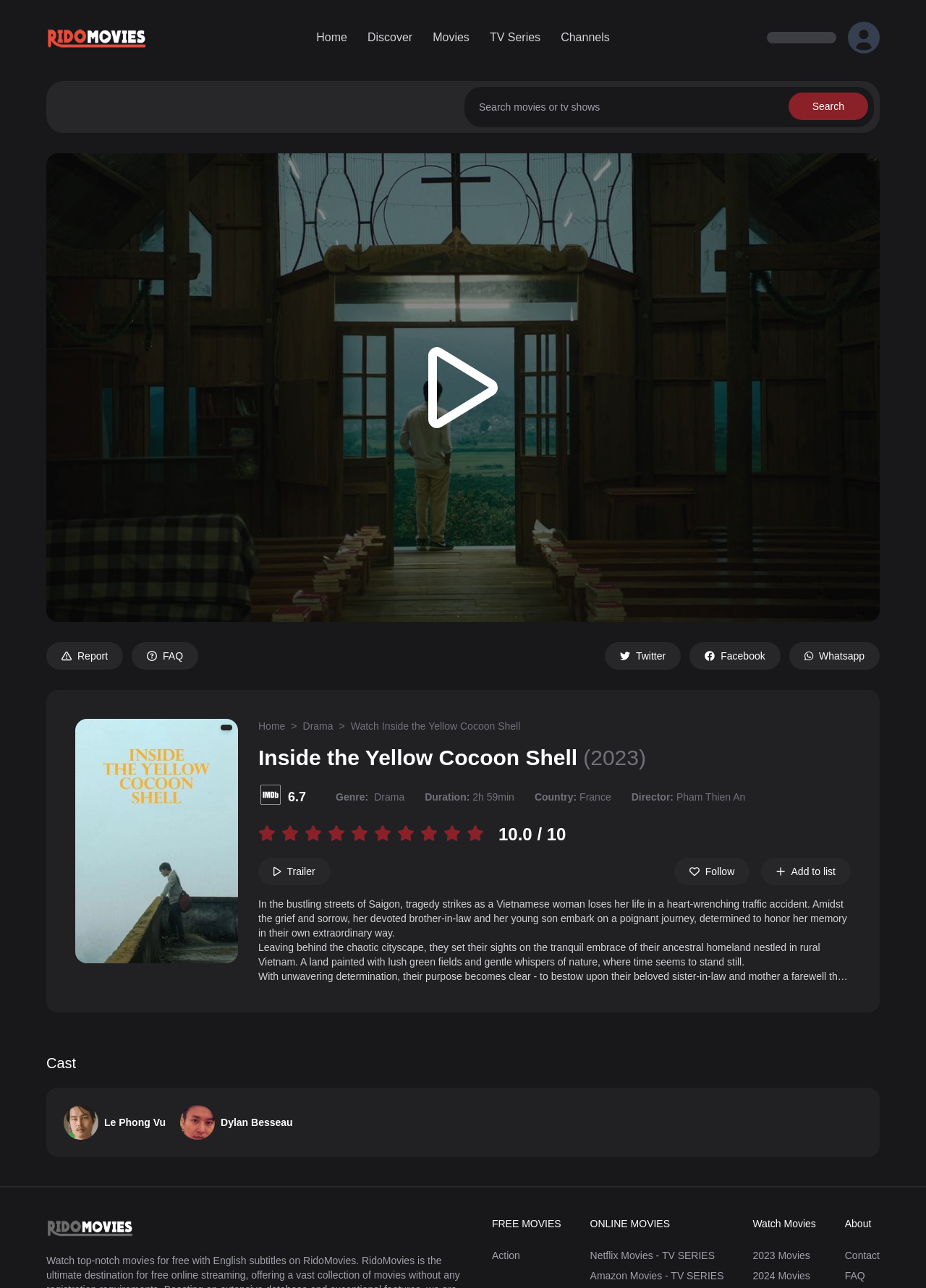Please provide a comprehensive answer to the question based on the screenshot: What is the rating of the movie?

I found the rating of the movie by looking at the text '10.0 / 10' which is located below the movie title, indicating that the movie has a perfect rating of 10 out of 10.